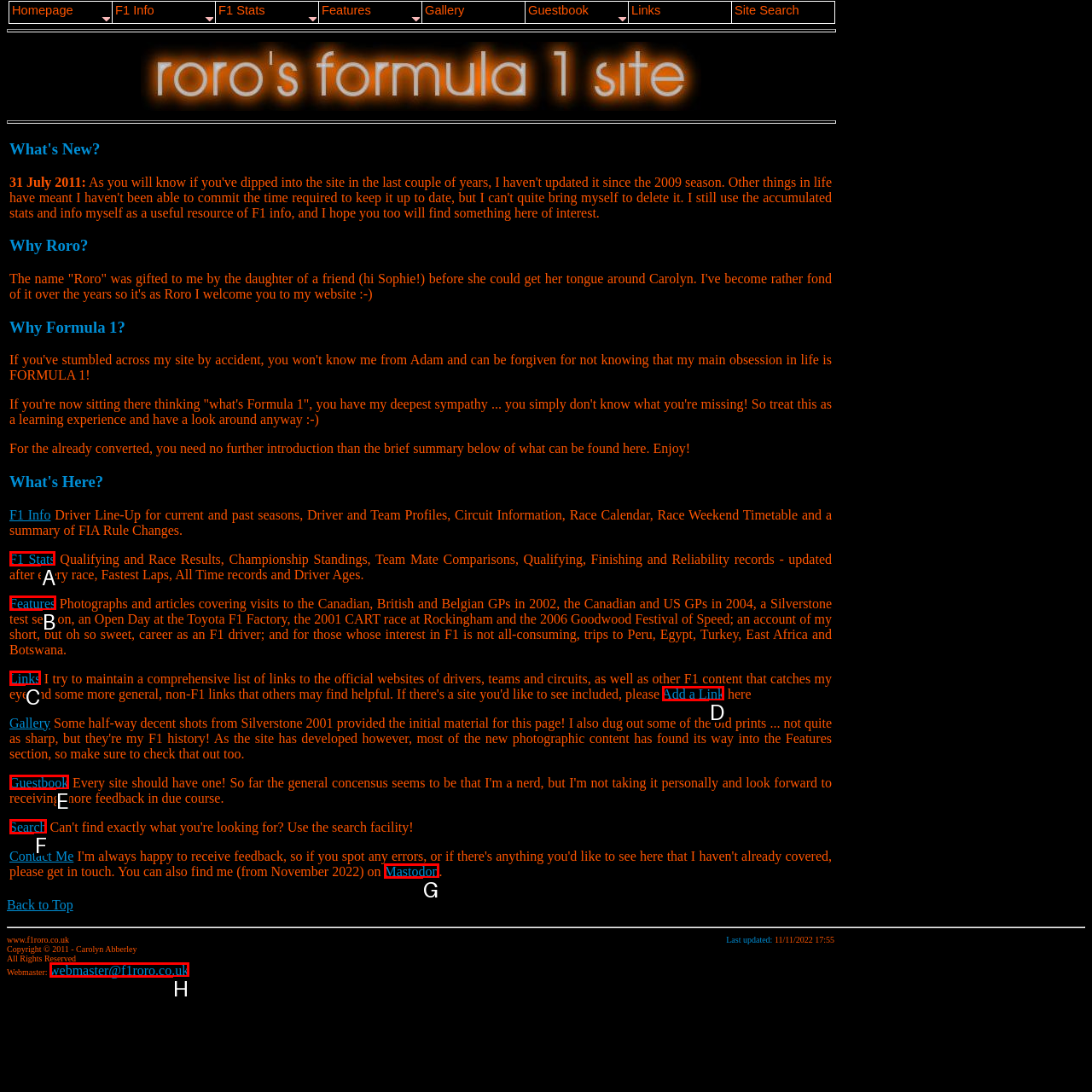With the description: Search, find the option that corresponds most closely and answer with its letter directly.

F